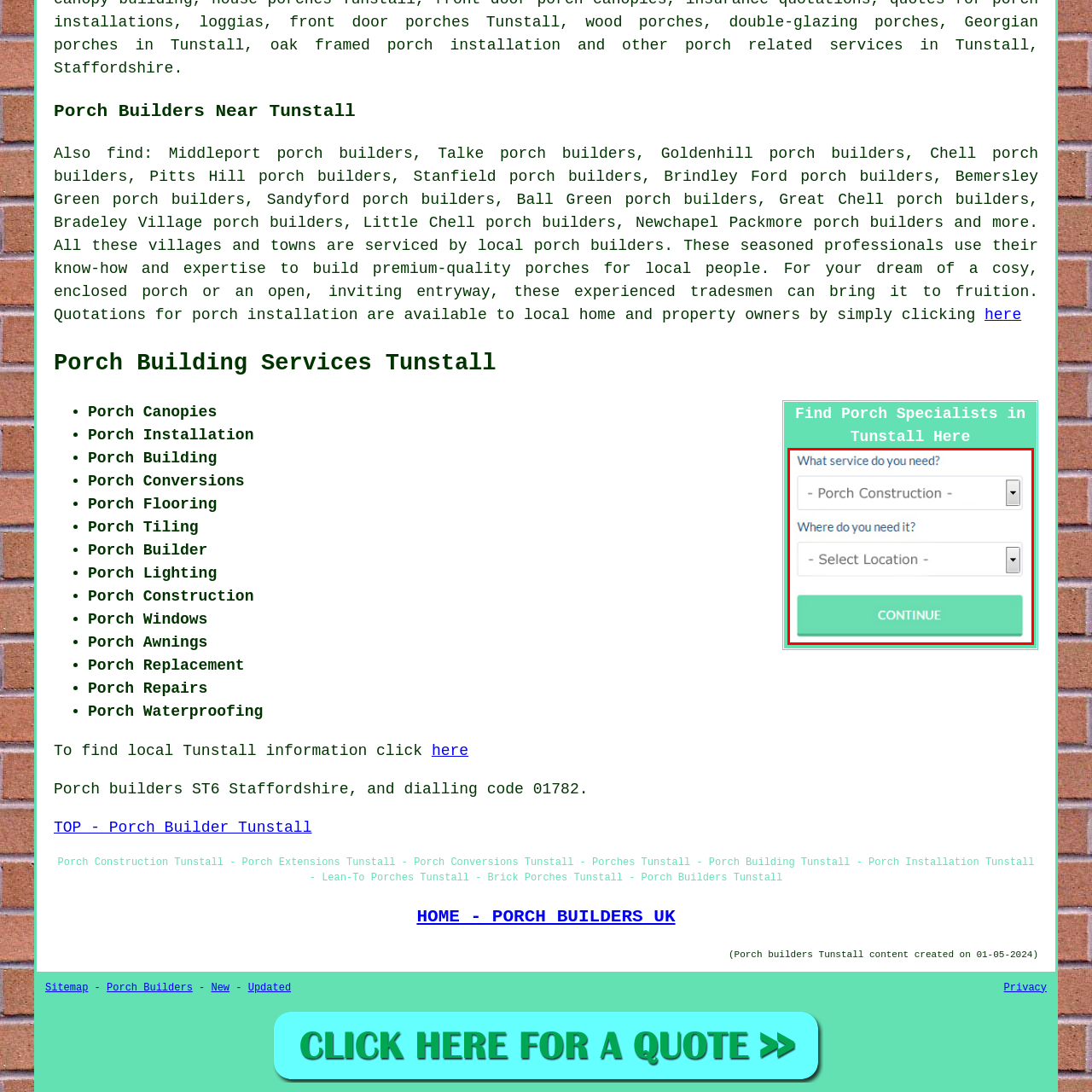What is the purpose of the 'CONTINUE' button?
Focus on the image highlighted by the red bounding box and give a comprehensive answer using the details from the image.

The 'CONTINUE' button is prominently displayed, suggesting that it is the next step in the process. Given the context of the service inquiry form, it is likely that clicking the 'CONTINUE' button will initiate the process of obtaining quotes for porch building services.